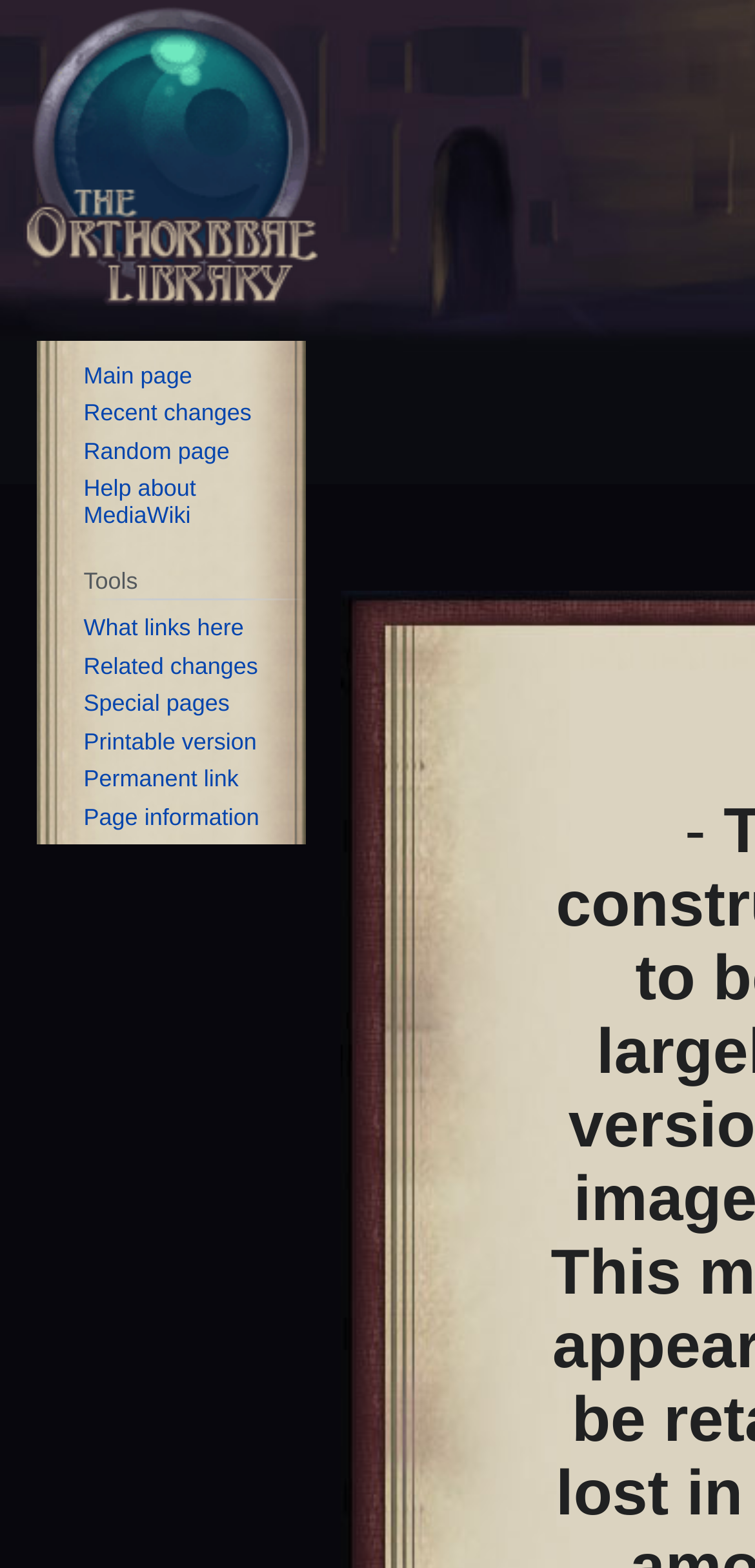Identify the bounding box for the described UI element: "What links here".

[0.111, 0.392, 0.323, 0.409]